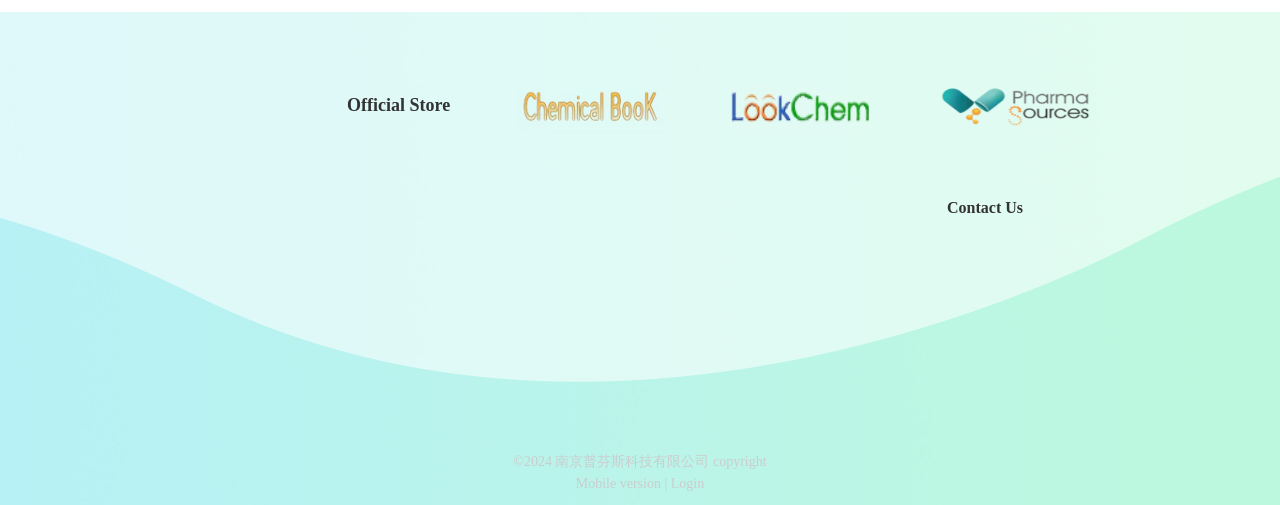Determine the bounding box coordinates of the section I need to click to execute the following instruction: "Click on News". Provide the coordinates as four float numbers between 0 and 1, i.e., [left, top, right, bottom].

[0.271, 0.465, 0.3, 0.498]